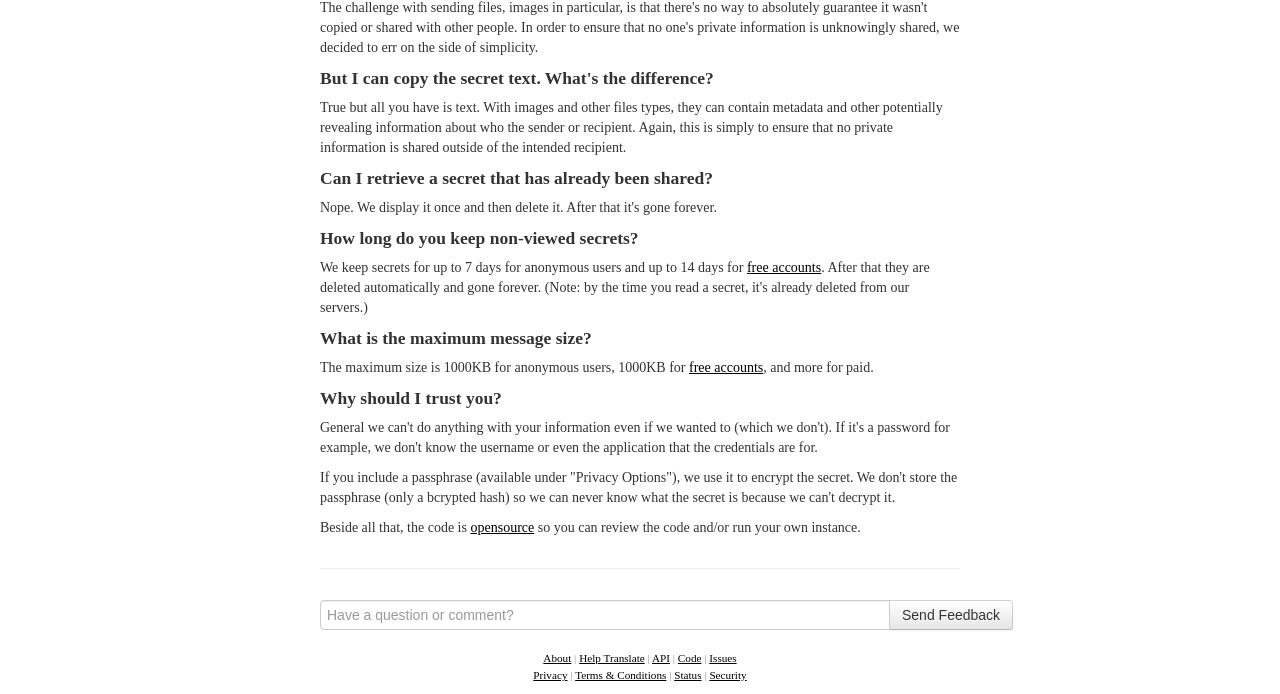Extract the bounding box coordinates for the described element: "Terms & Conditions". The coordinates should be represented as four float numbers between 0 and 1: [left, top, right, bottom].

[0.449, 0.964, 0.521, 0.981]